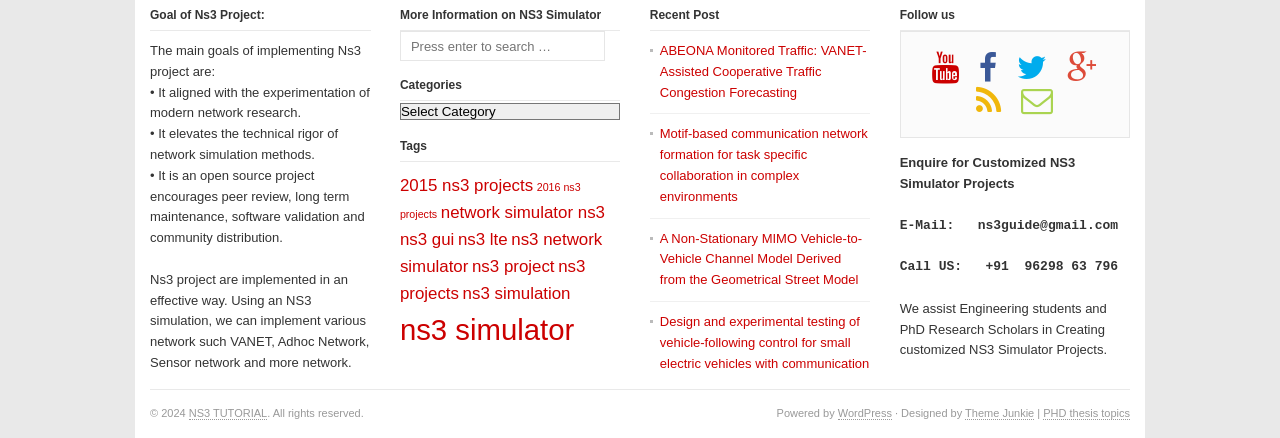Use a single word or phrase to answer the question:
What is the main goal of implementing NS3 project?

Experimentation of modern network research